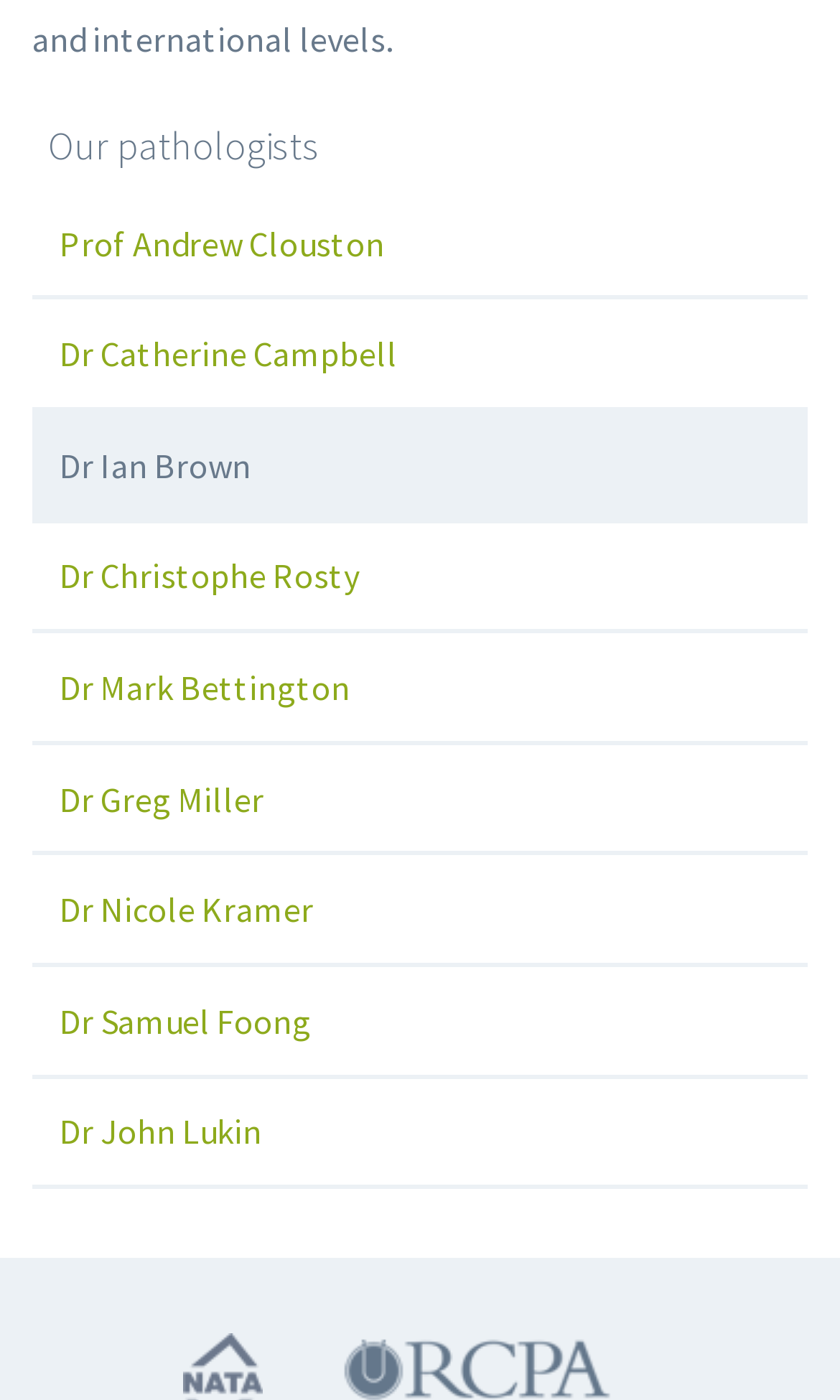Determine the bounding box coordinates of the region I should click to achieve the following instruction: "View Dr John Lukin's profile". Ensure the bounding box coordinates are four float numbers between 0 and 1, i.e., [left, top, right, bottom].

[0.038, 0.77, 0.962, 0.849]